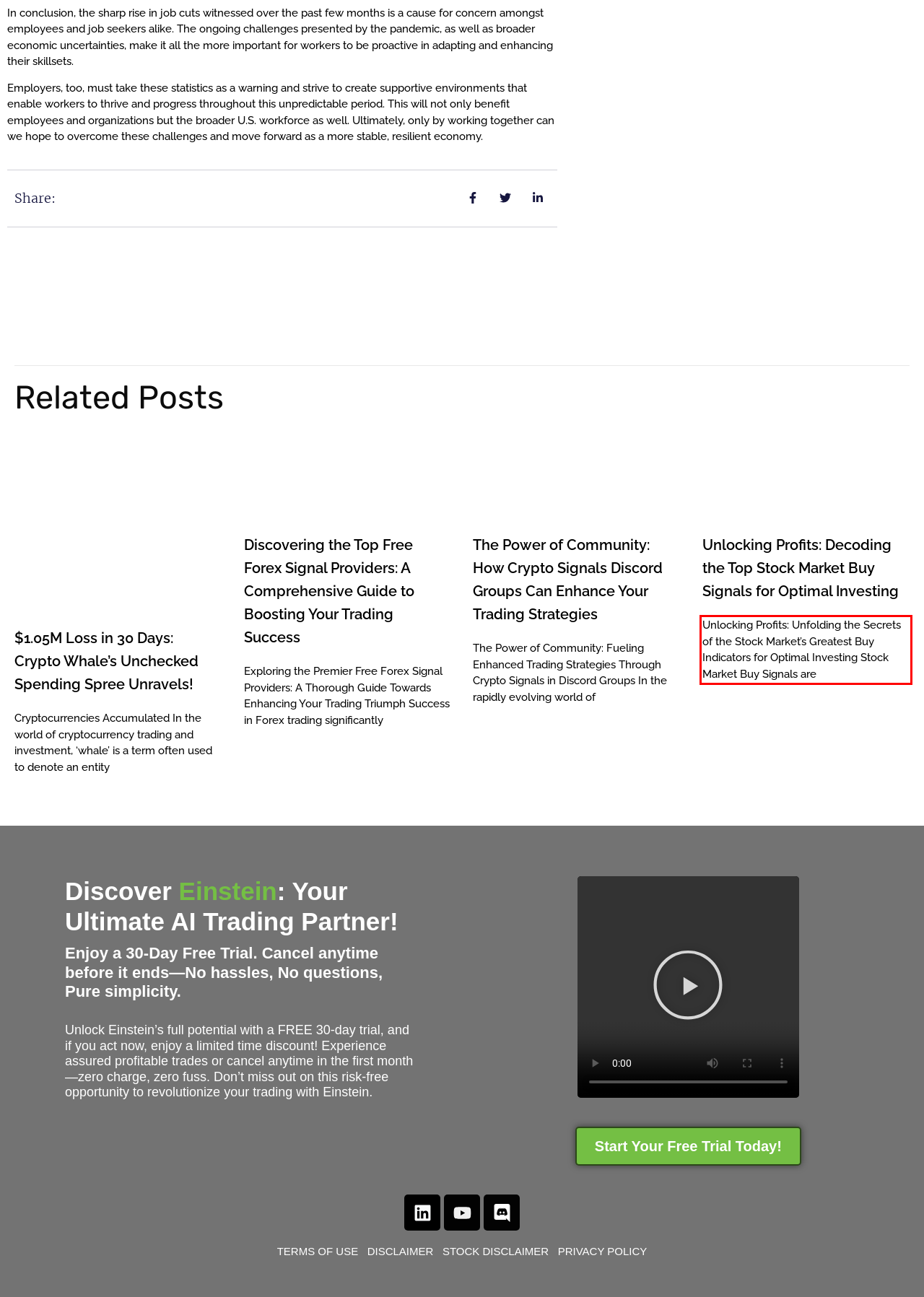Within the screenshot of the webpage, there is a red rectangle. Please recognize and generate the text content inside this red bounding box.

Unlocking Profits: Unfolding the Secrets of the Stock Market’s Greatest Buy Indicators for Optimal Investing Stock Market Buy Signals are